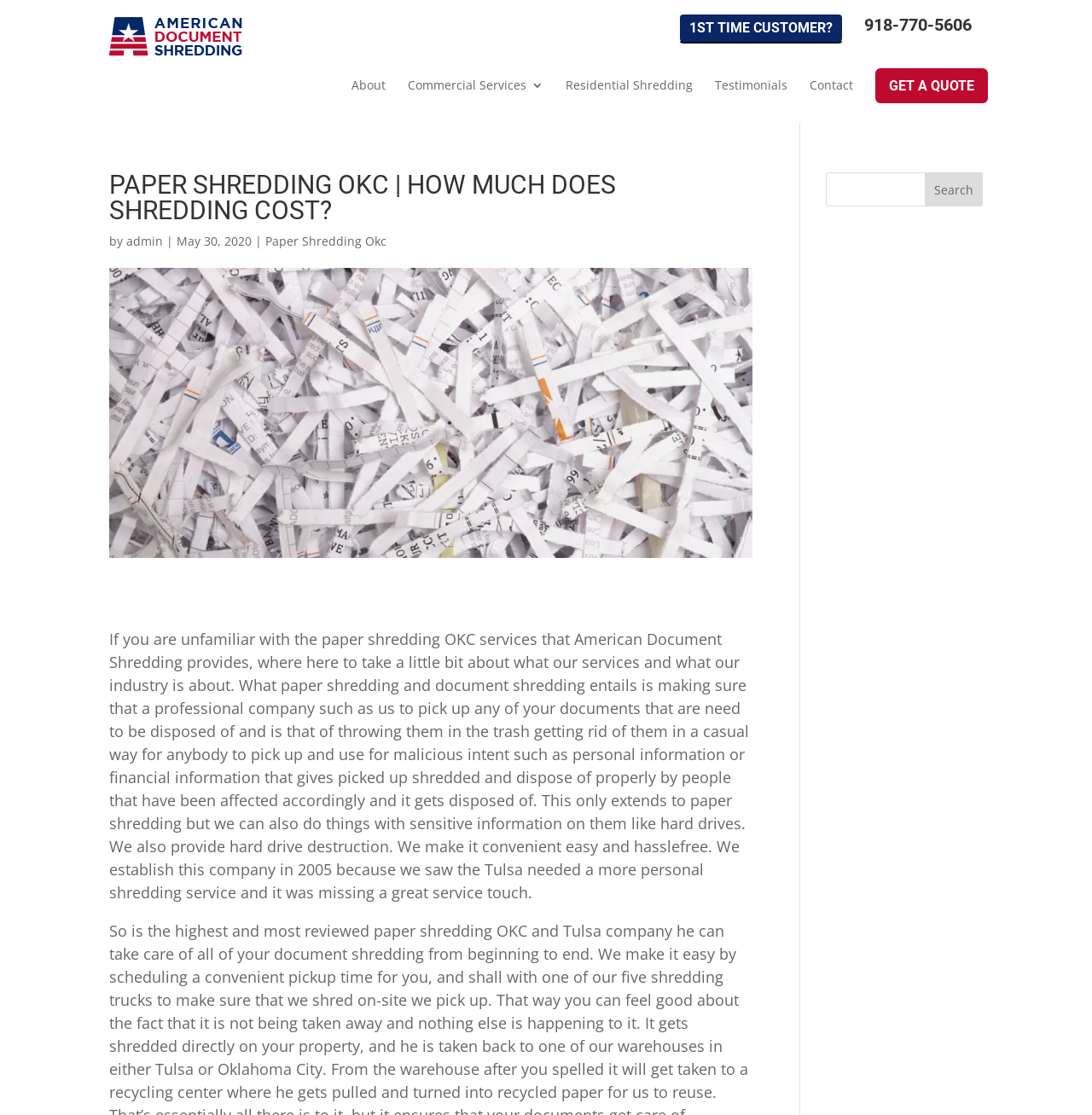What is the company name?
Using the image as a reference, answer the question with a short word or phrase.

American Document Shredding